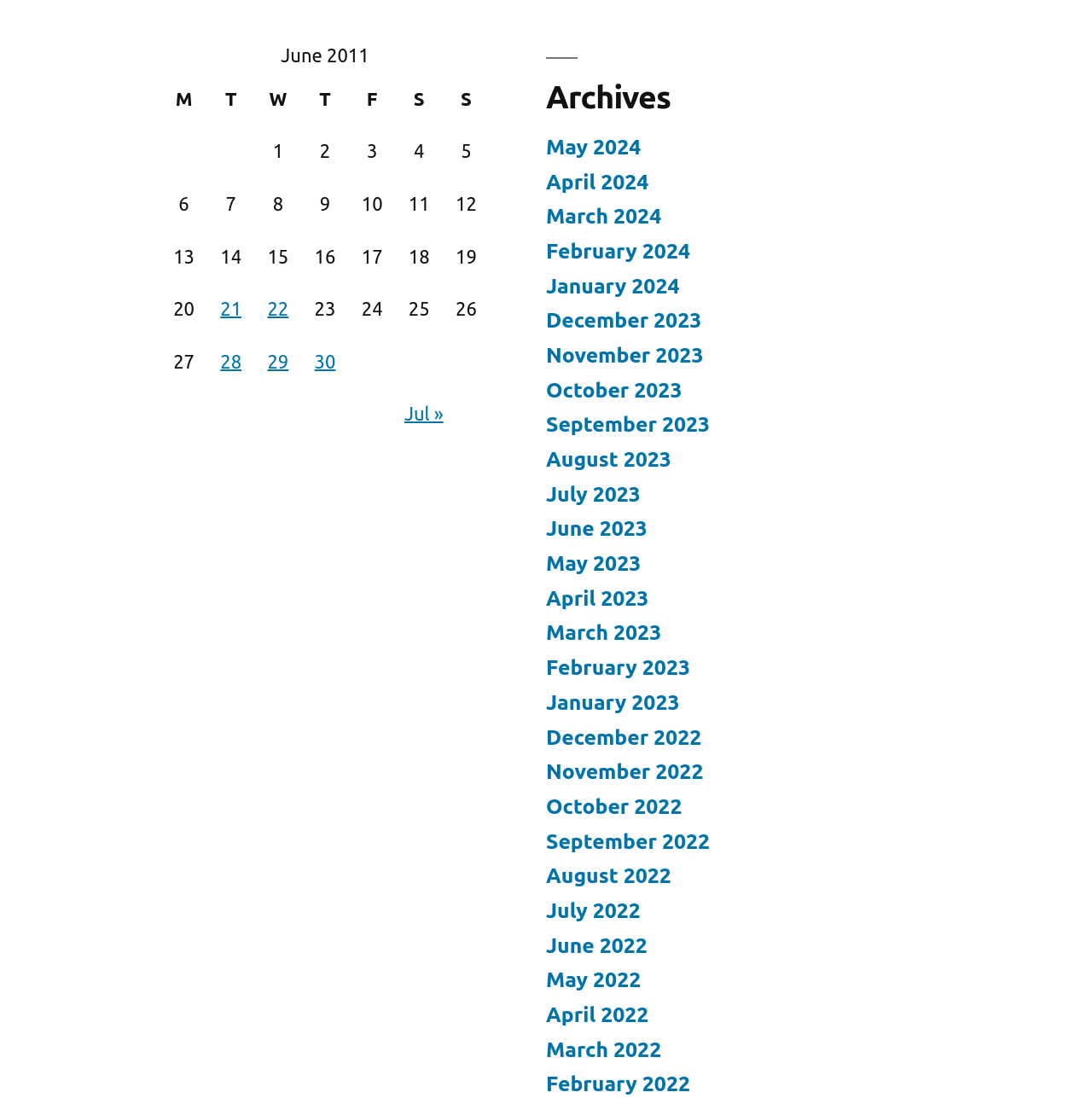Please locate the bounding box coordinates for the element that should be clicked to achieve the following instruction: "Learn more about the American Kennel Club". Ensure the coordinates are given as four float numbers between 0 and 1, i.e., [left, top, right, bottom].

None